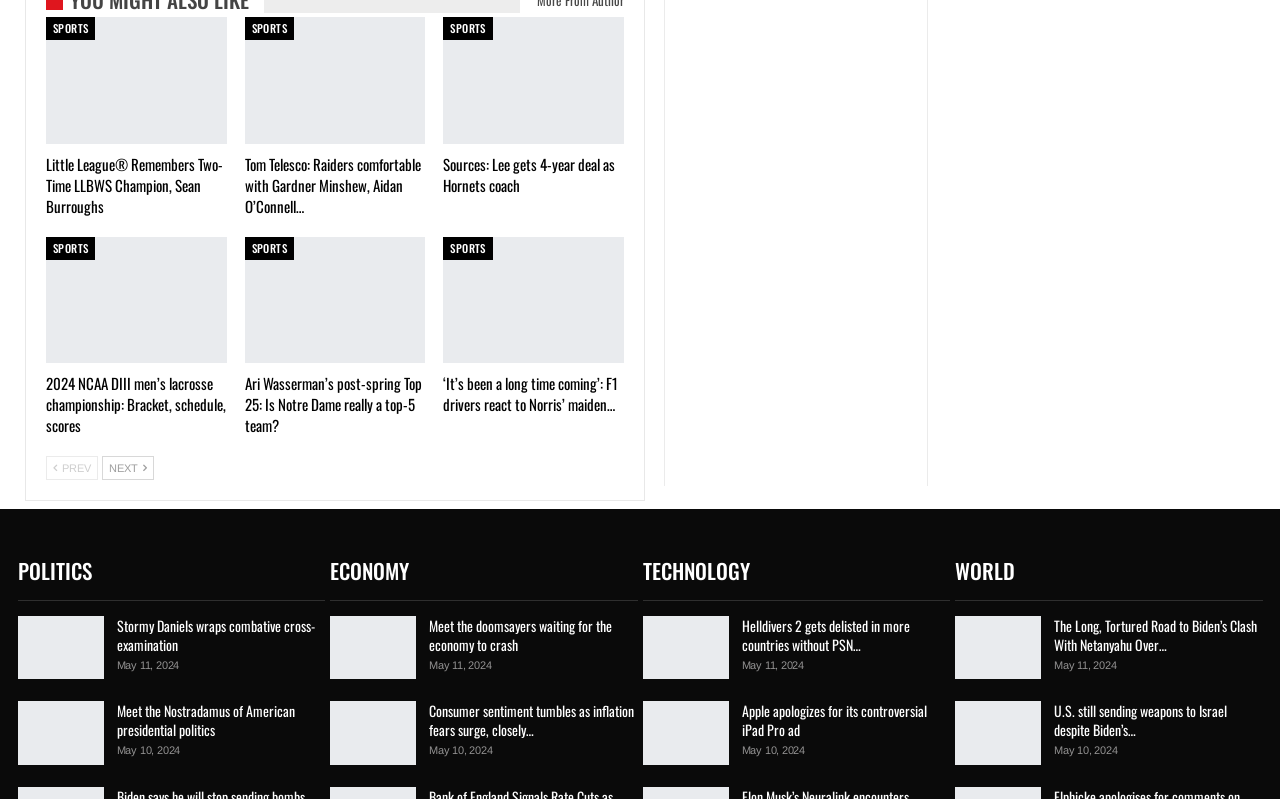Analyze the image and answer the question with as much detail as possible: 
What is the function of the 'Previous' and 'Next' buttons?

The 'Previous' and 'Next' buttons are located at the bottom of the webpage, and they are used for navigation purposes, allowing users to move to the previous or next page of news articles.